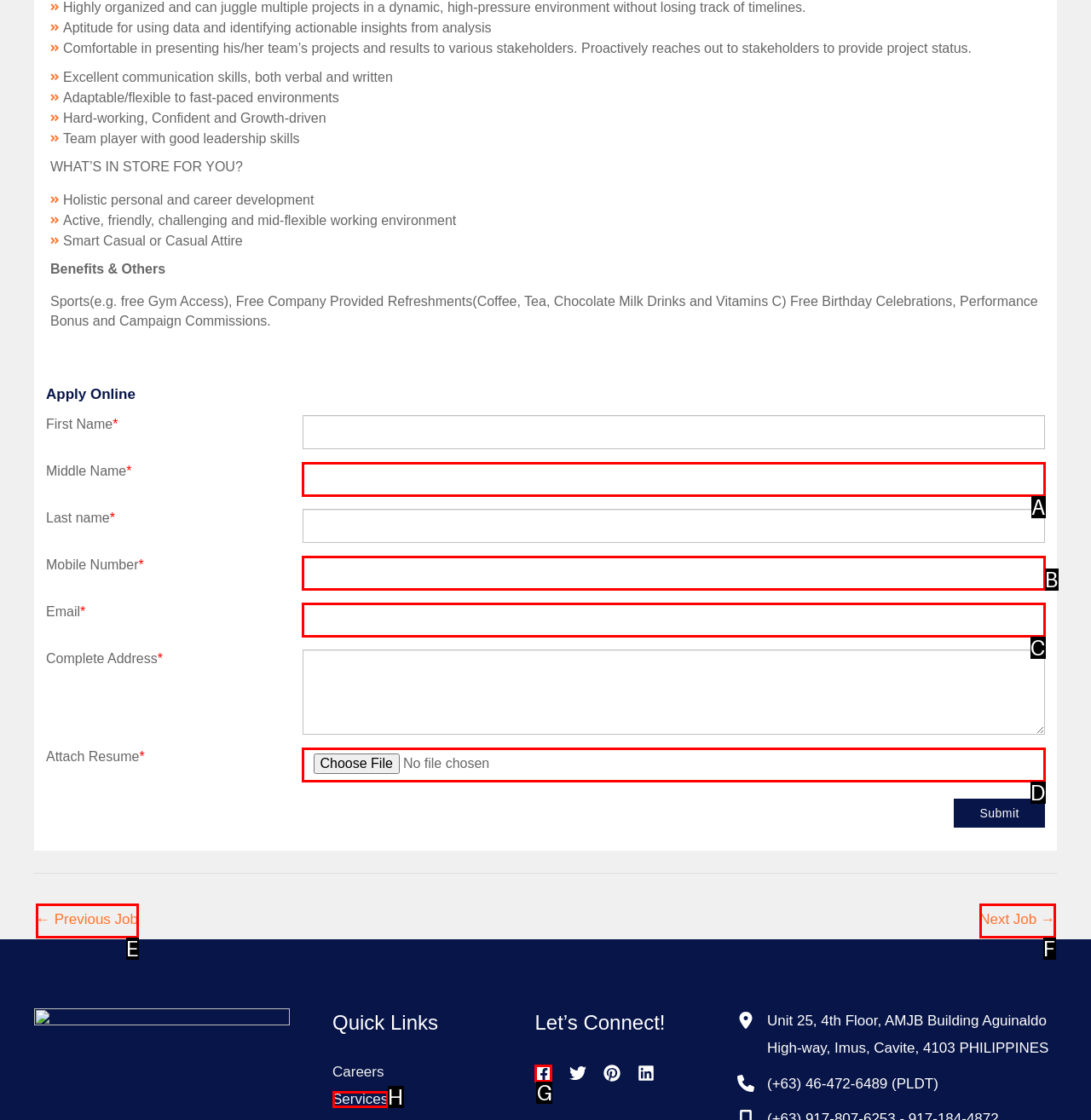Indicate which lettered UI element to click to fulfill the following task: Read the article 'The Alchemy of Intimacy: Transforming Moments into Memories in Your Sexual Relationship'
Provide the letter of the correct option.

None